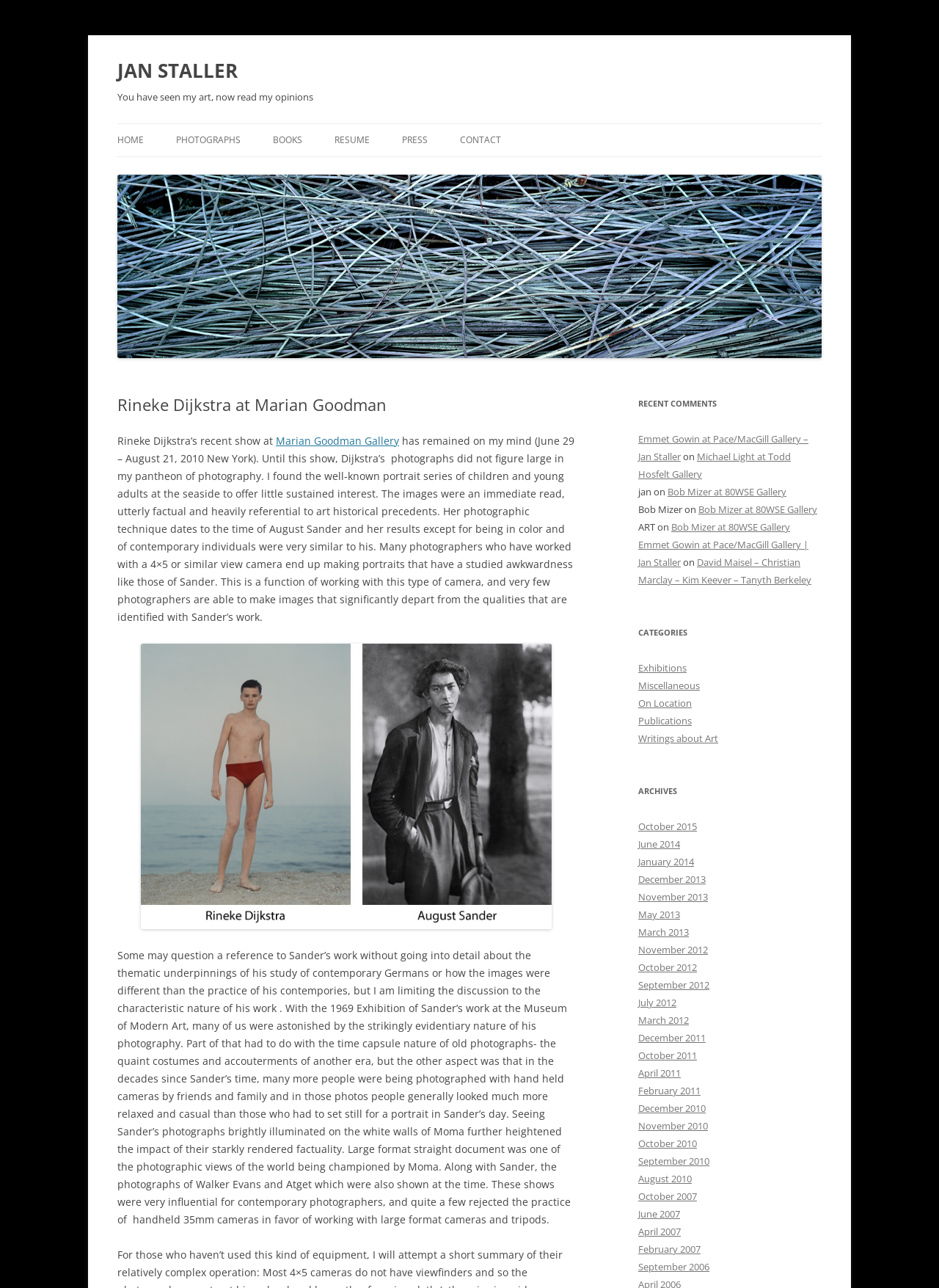Identify the bounding box coordinates for the region of the element that should be clicked to carry out the instruction: "View the 'RECENT COMMENTS' section". The bounding box coordinates should be four float numbers between 0 and 1, i.e., [left, top, right, bottom].

[0.68, 0.307, 0.875, 0.32]